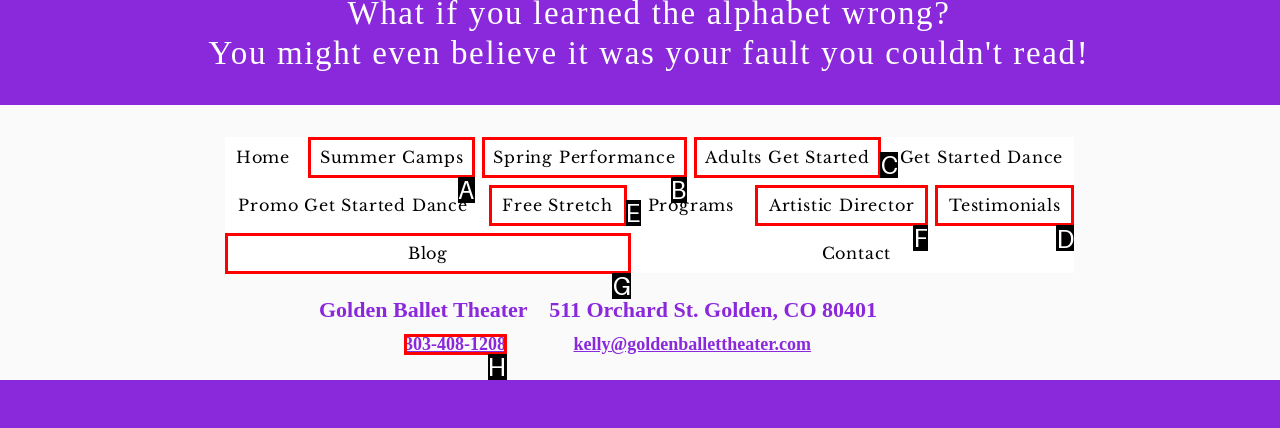Which HTML element should be clicked to complete the following task: Read testimonials?
Answer with the letter corresponding to the correct choice.

D